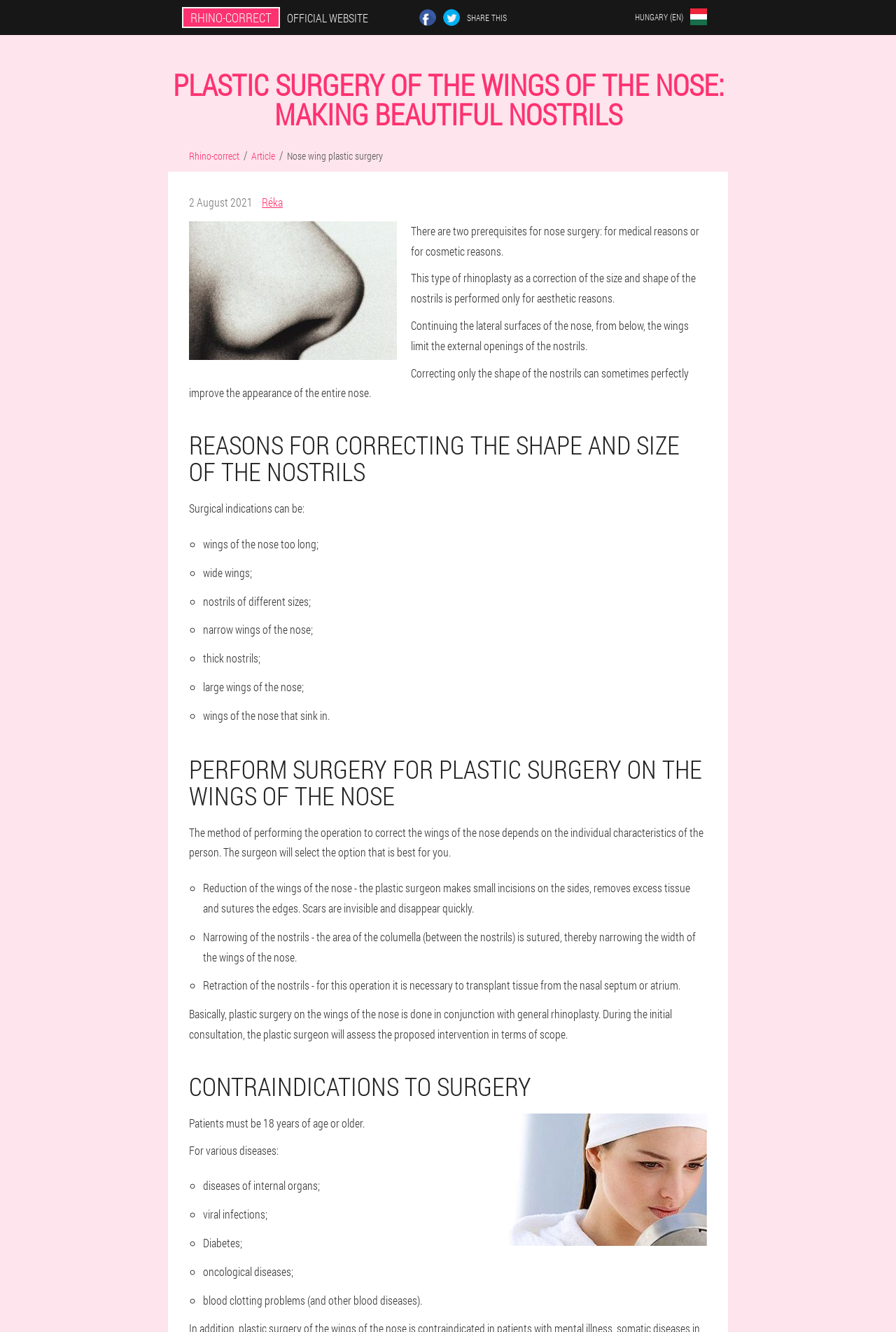Find the bounding box coordinates for the area that should be clicked to accomplish the instruction: "Click on the Facebook link".

[0.468, 0.007, 0.487, 0.019]